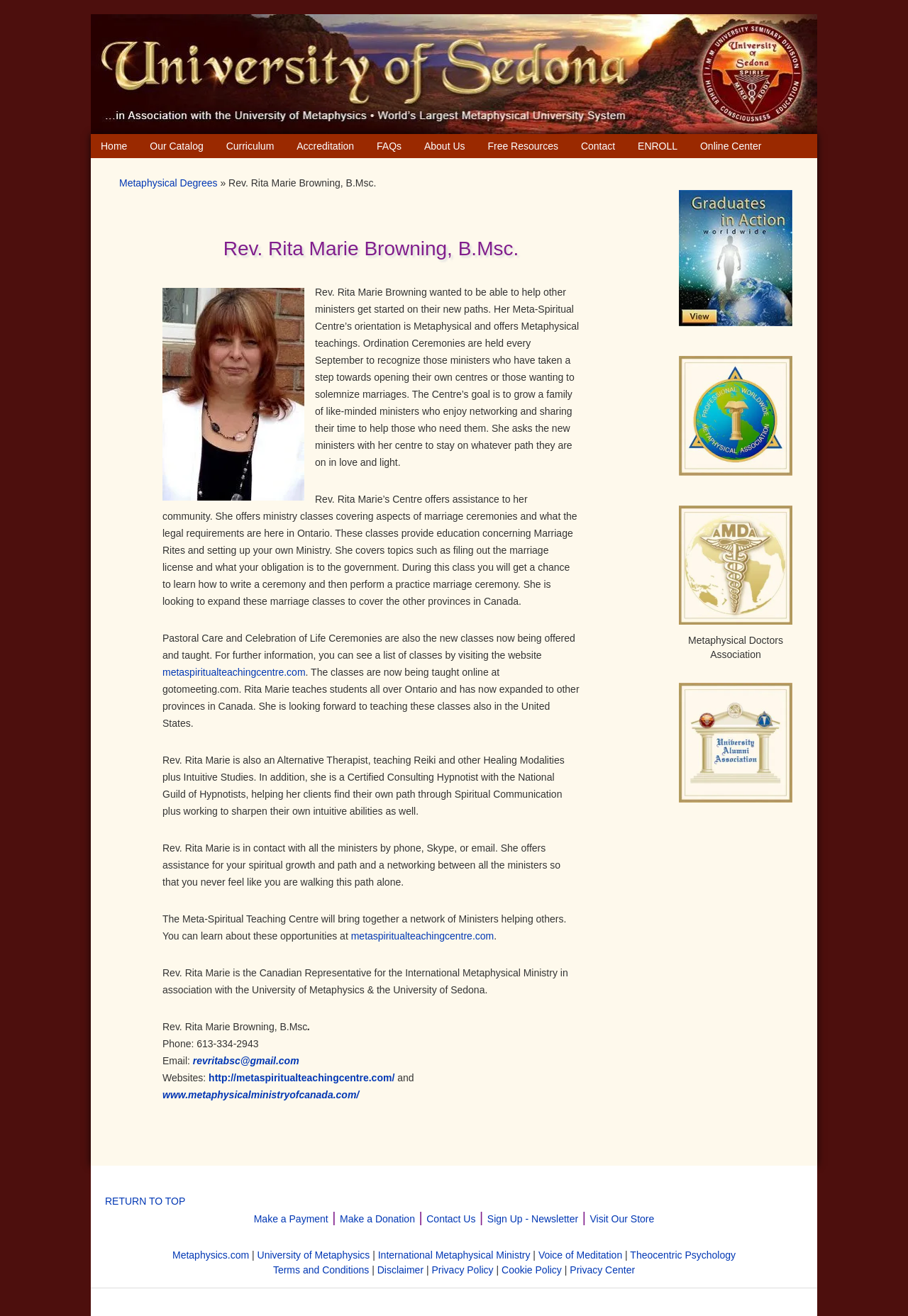Identify and provide the bounding box coordinates of the UI element described: "Voice of Meditation". The coordinates should be formatted as [left, top, right, bottom], with each number being a float between 0 and 1.

[0.593, 0.949, 0.685, 0.958]